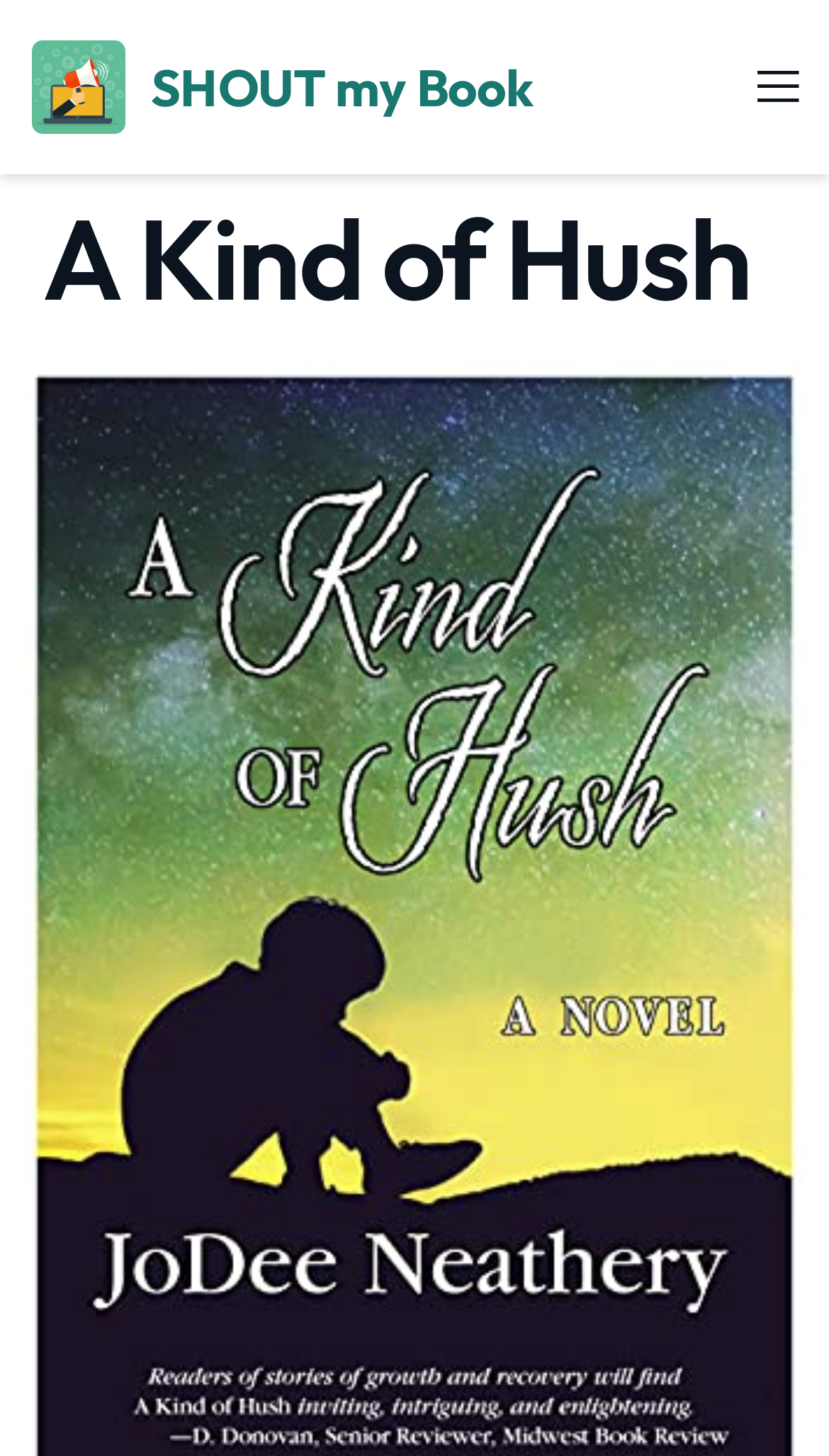Using the element description: "SHOUT my Book", determine the bounding box coordinates for the specified UI element. The coordinates should be four float numbers between 0 and 1, [left, top, right, bottom].

[0.182, 0.037, 0.643, 0.081]